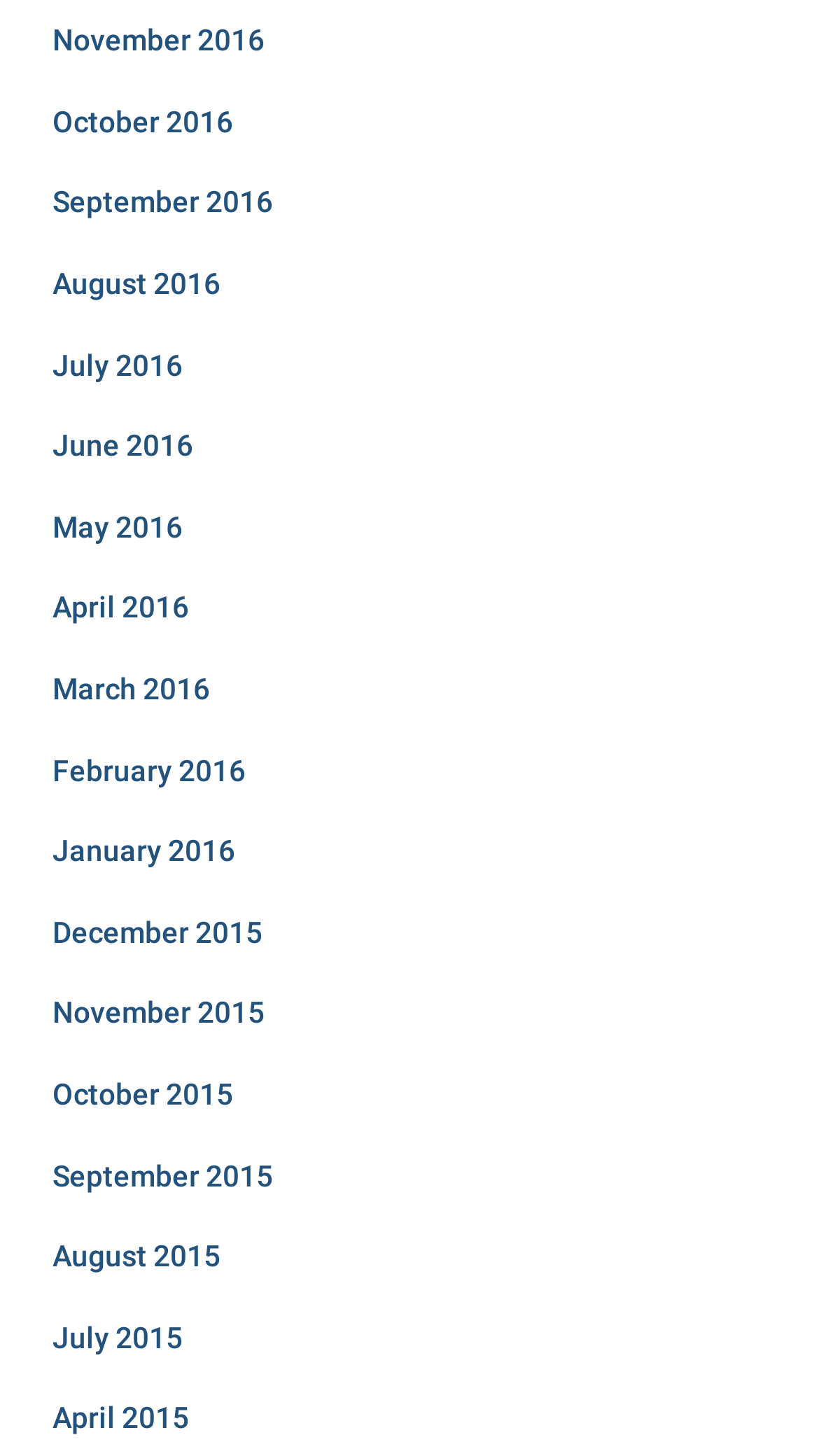Could you please study the image and provide a detailed answer to the question:
Are the links listed in chronological order?

I examined the list of links and found that they are listed in chronological order, with the most recent month (November 2016) at the top and the earliest month (April 2015) at the bottom.